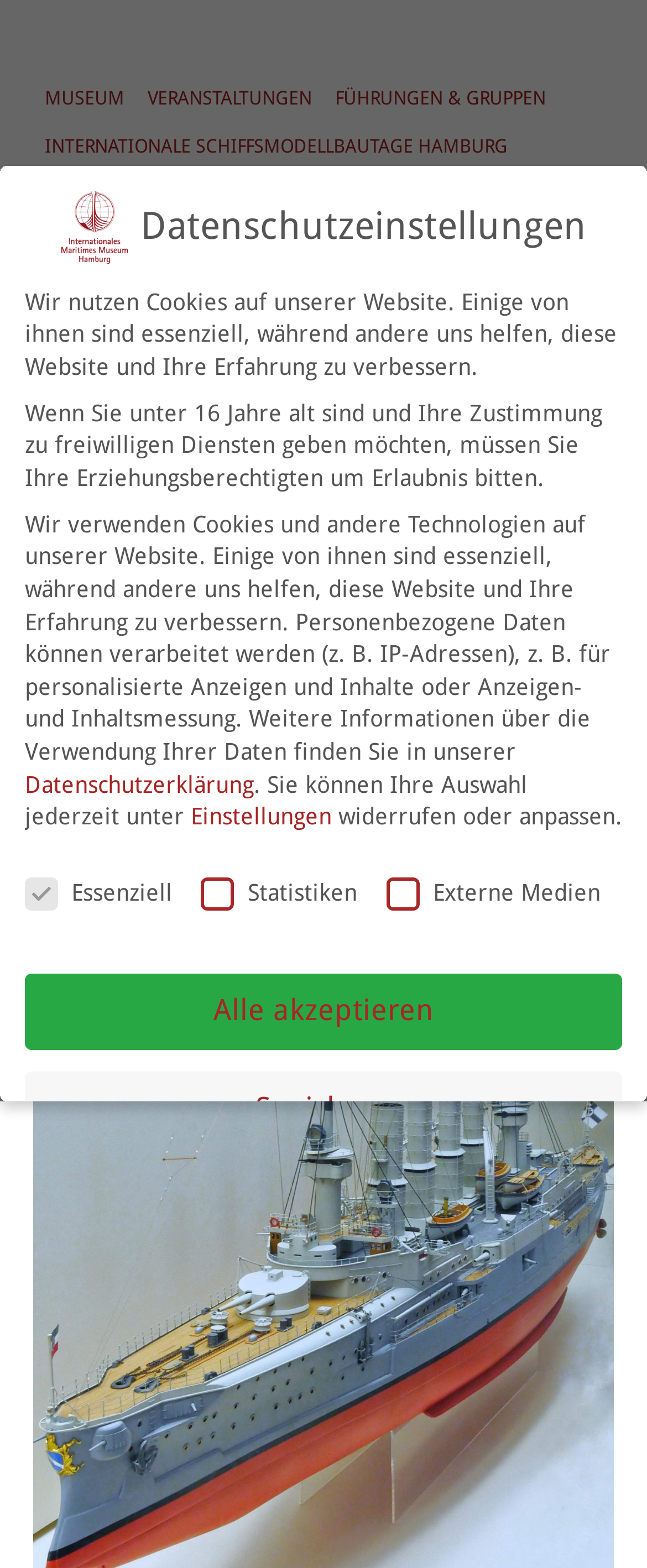Locate the bounding box coordinates of the segment that needs to be clicked to meet this instruction: "Click the Impressum button".

[0.699, 0.829, 0.842, 0.842]